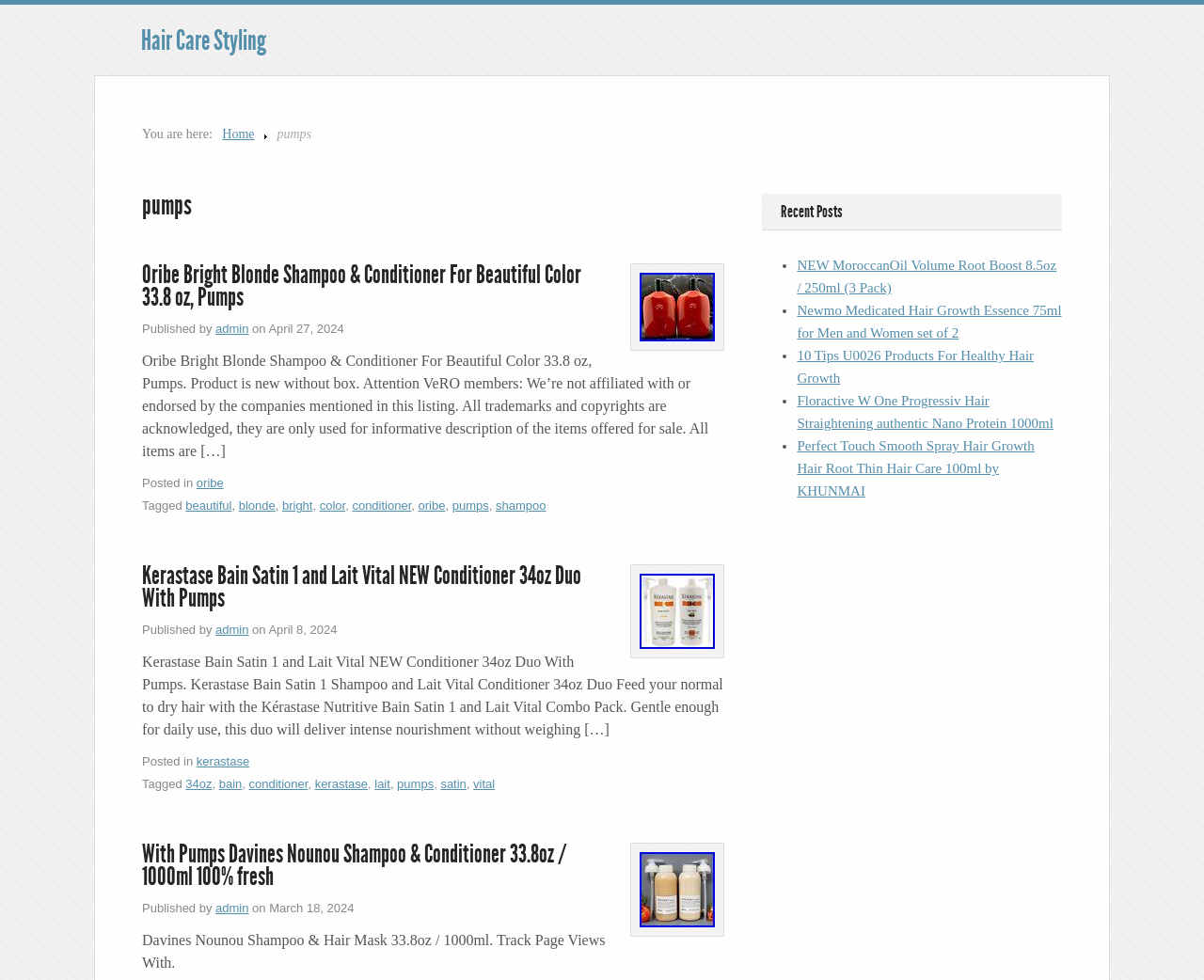Find the bounding box coordinates of the clickable region needed to perform the following instruction: "Click on the 'Hair Care Styling' link". The coordinates should be provided as four float numbers between 0 and 1, i.e., [left, top, right, bottom].

[0.117, 0.025, 0.221, 0.058]